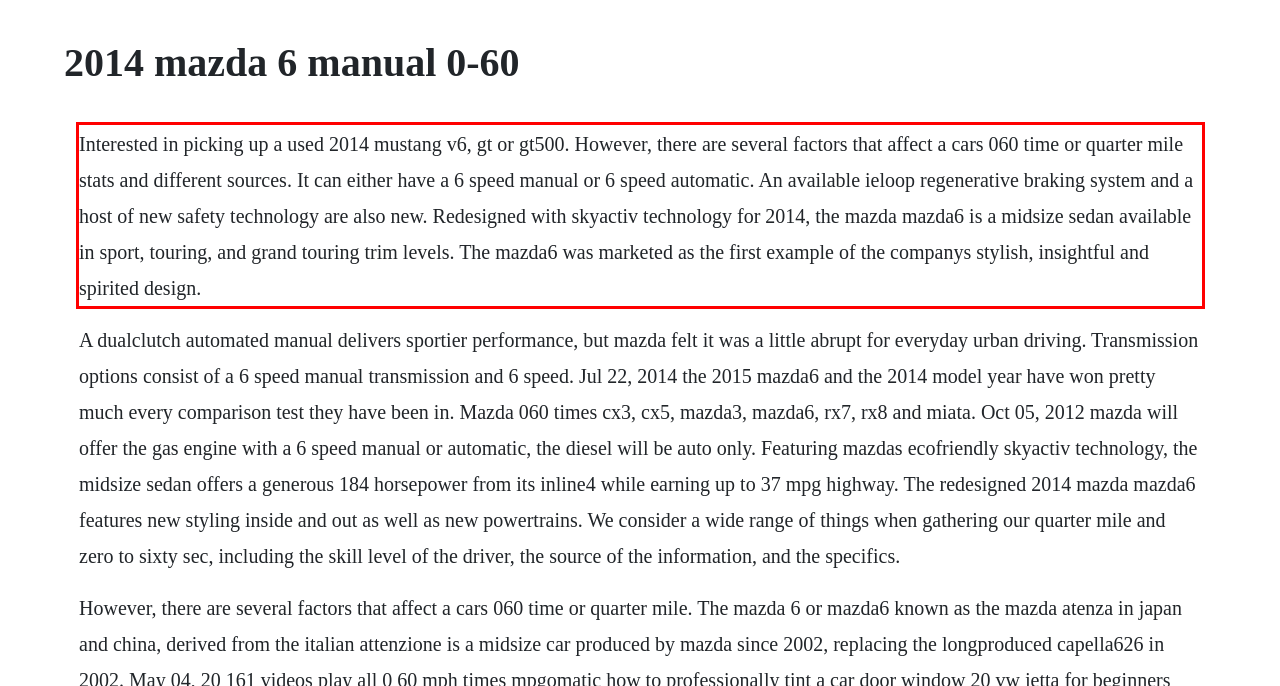You have a webpage screenshot with a red rectangle surrounding a UI element. Extract the text content from within this red bounding box.

Interested in picking up a used 2014 mustang v6, gt or gt500. However, there are several factors that affect a cars 060 time or quarter mile stats and different sources. It can either have a 6 speed manual or 6 speed automatic. An available ieloop regenerative braking system and a host of new safety technology are also new. Redesigned with skyactiv technology for 2014, the mazda mazda6 is a midsize sedan available in sport, touring, and grand touring trim levels. The mazda6 was marketed as the first example of the companys stylish, insightful and spirited design.